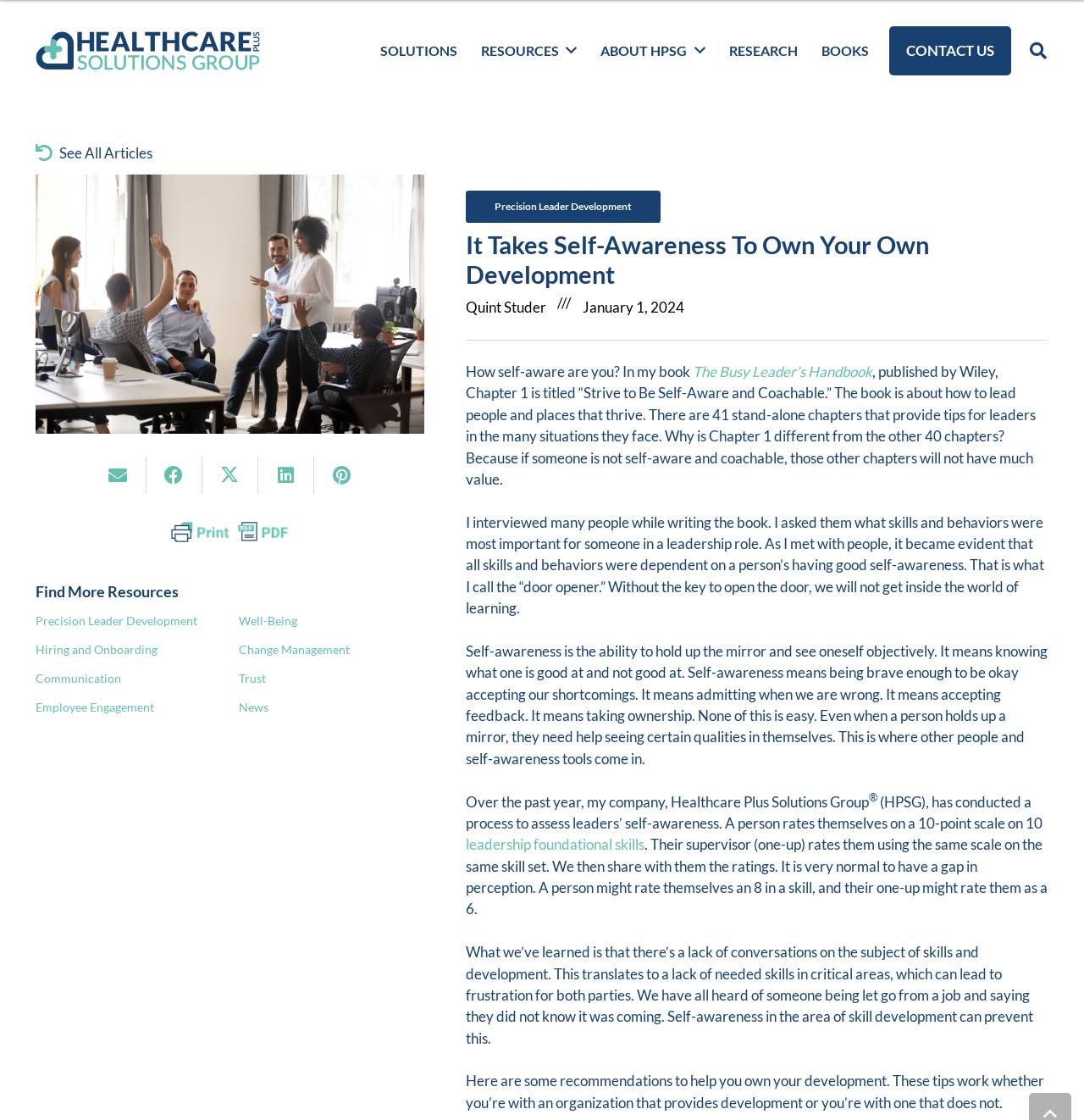What is the name of the company mentioned in the article?
Answer the question with a thorough and detailed explanation.

The company, Healthcare Plus Solutions Group (HPSG), is mentioned as having conducted a process to assess leaders' self-awareness, which involves rating themselves and their supervisors on 10 leadership foundational skills.